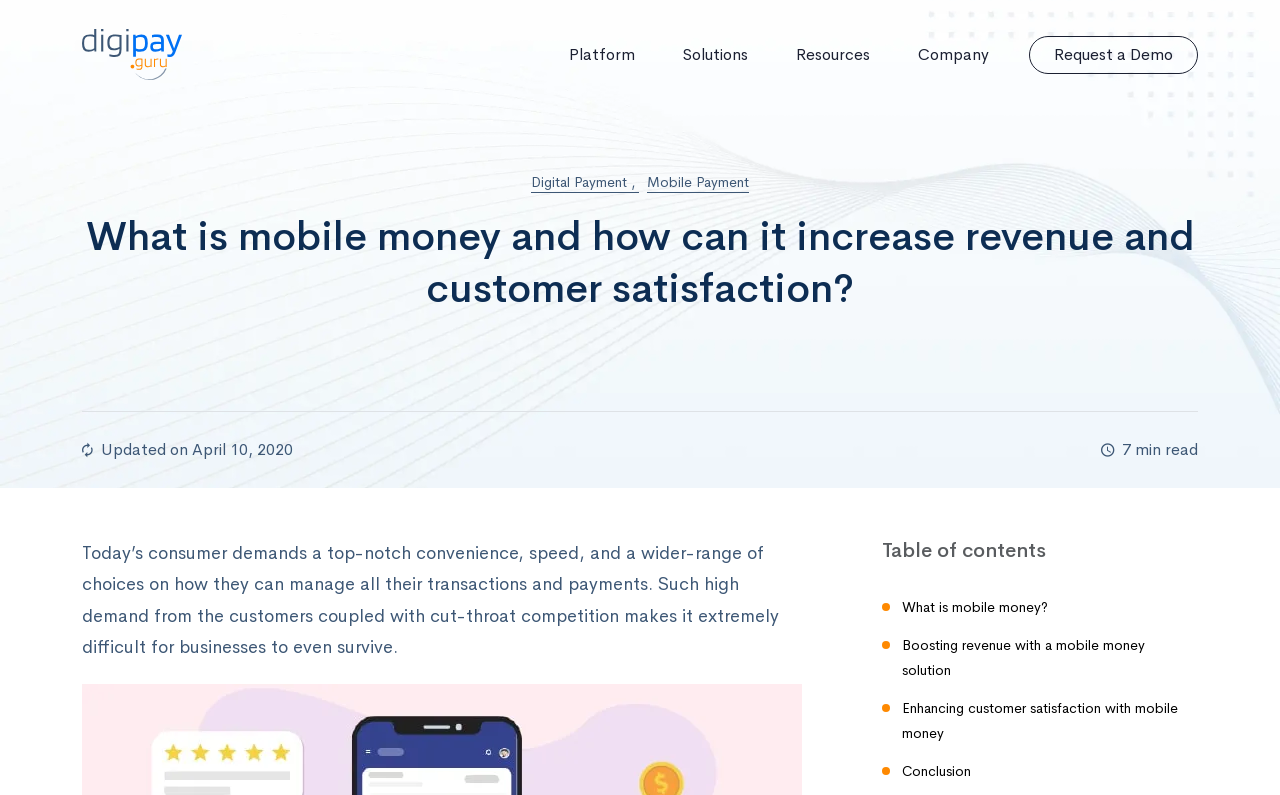Identify the bounding box coordinates necessary to click and complete the given instruction: "Read about What is mobile money?".

[0.689, 0.739, 0.936, 0.787]